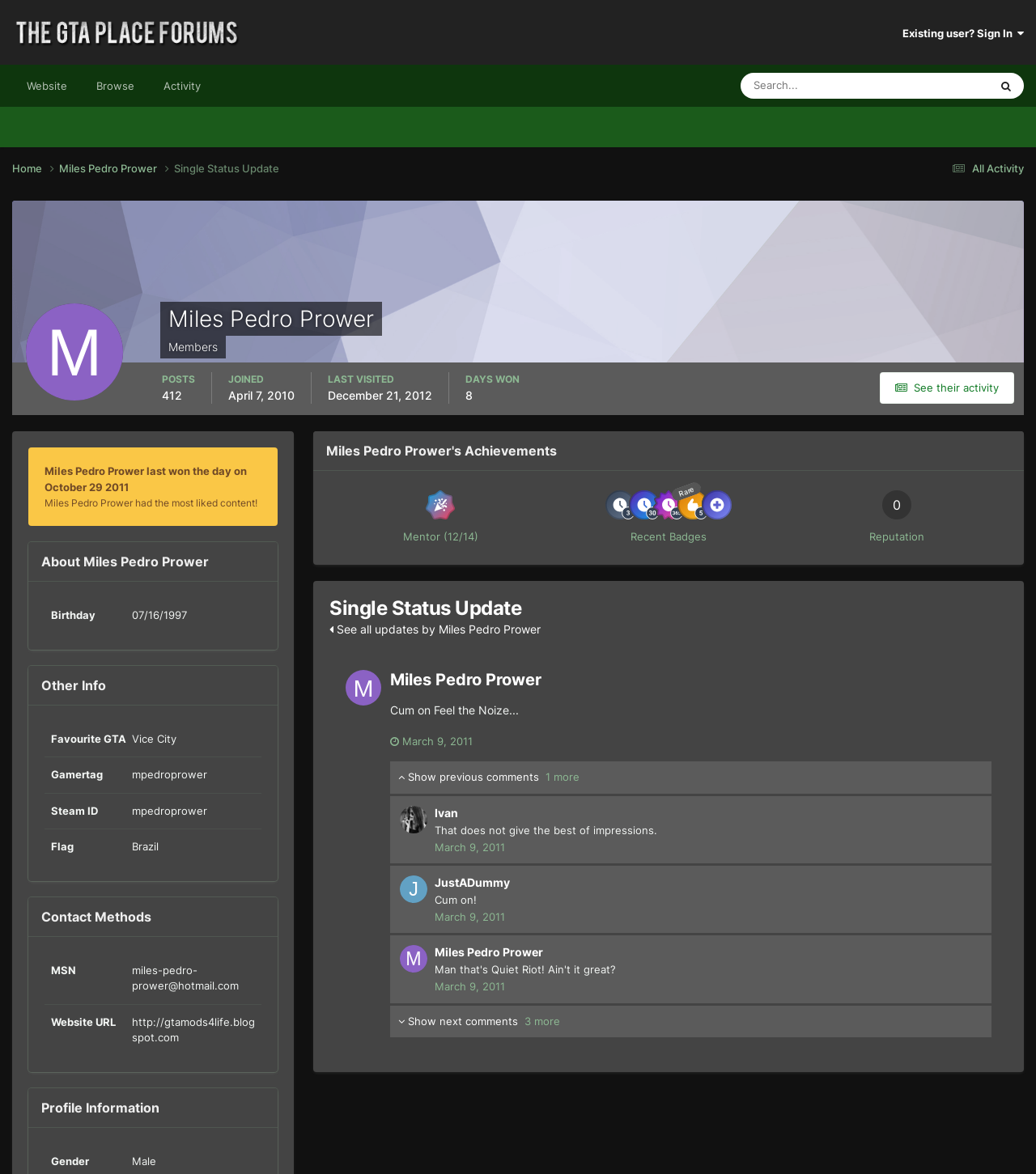Locate the bounding box coordinates of the element that needs to be clicked to carry out the instruction: "Search". The coordinates should be given as four float numbers ranging from 0 to 1, i.e., [left, top, right, bottom].

[0.715, 0.062, 0.856, 0.084]